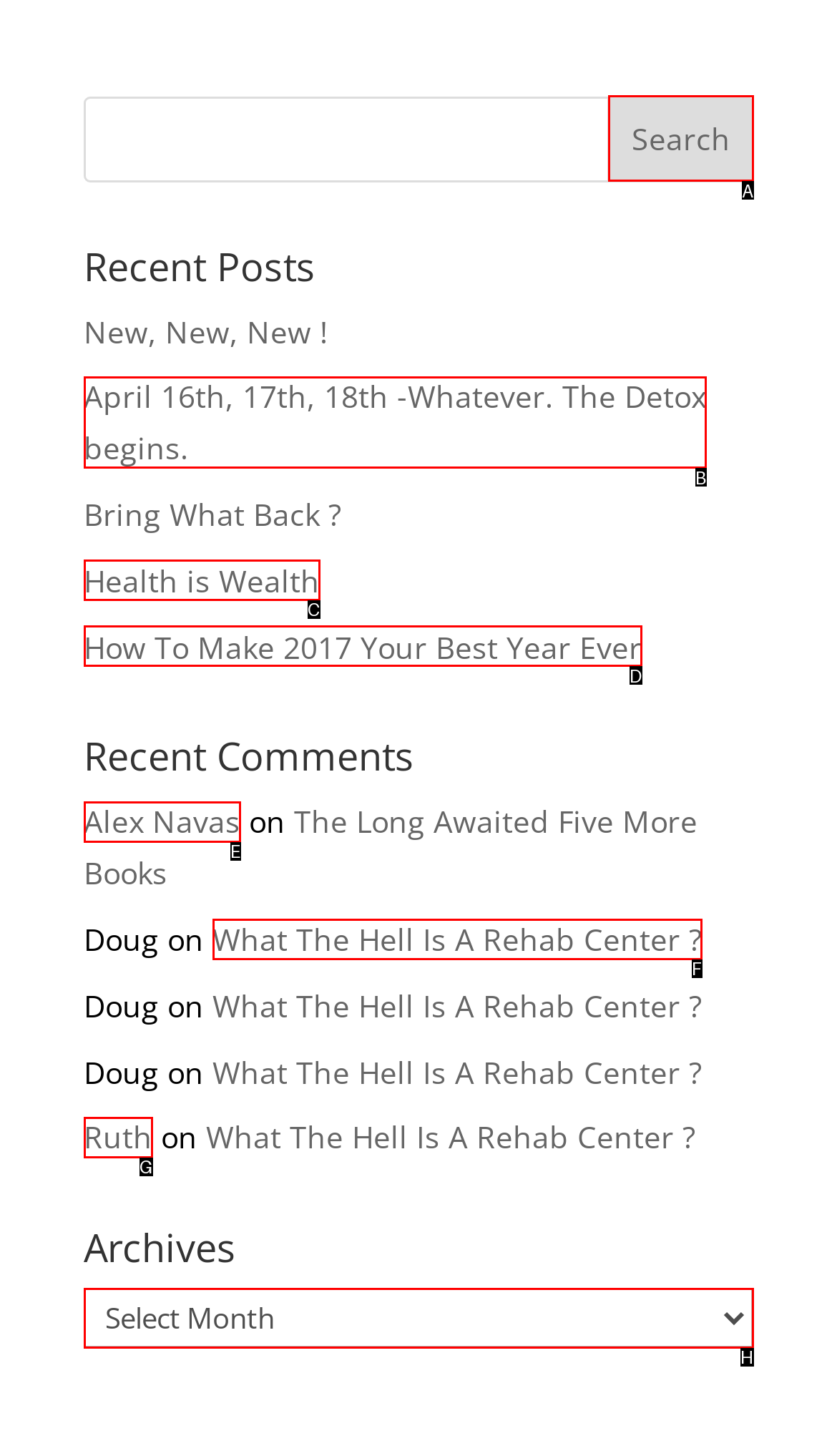Tell me which one HTML element I should click to complete the following instruction: select archives
Answer with the option's letter from the given choices directly.

H